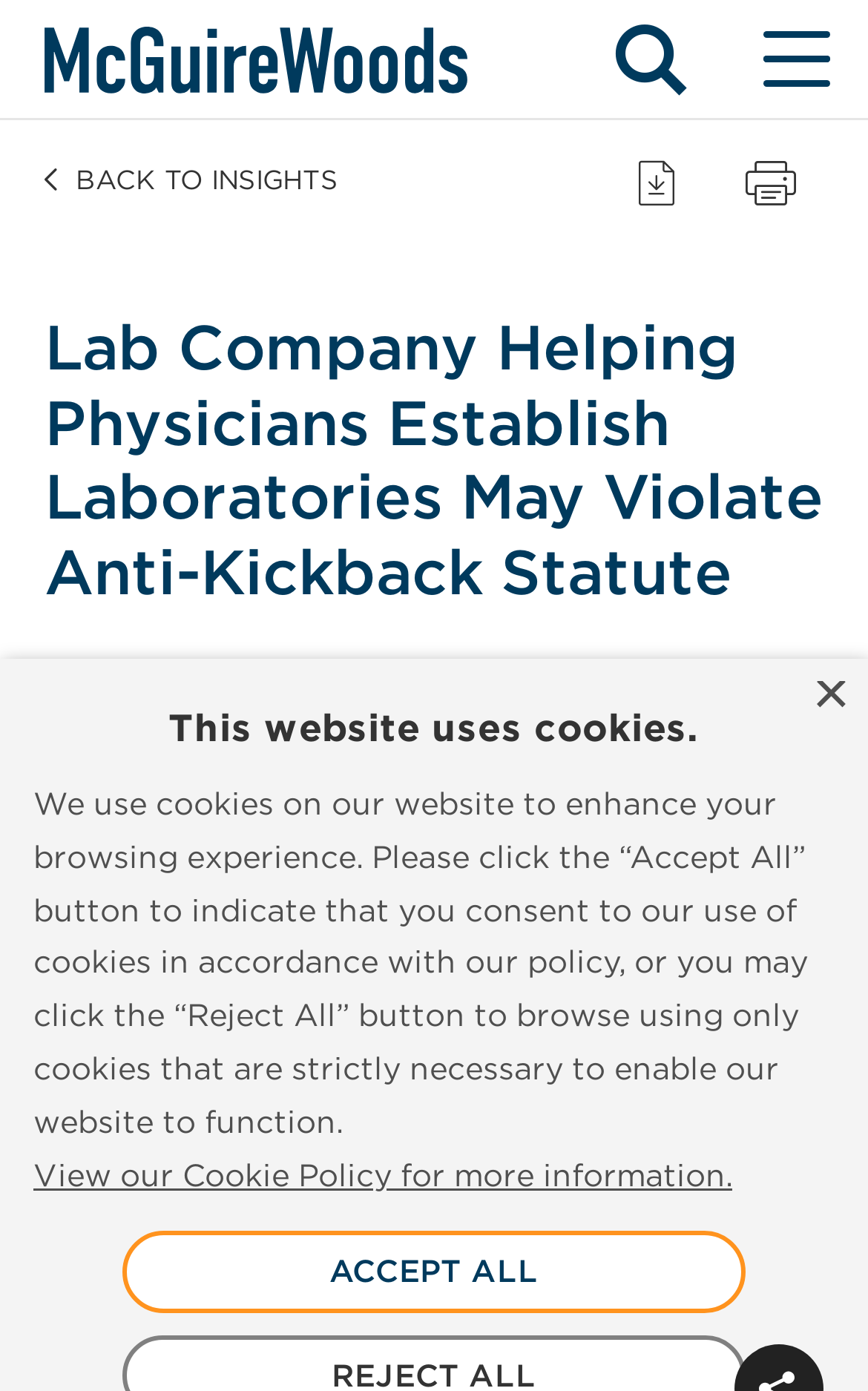Given the description "aria-label="Search - Toggle search"", provide the bounding box coordinates of the corresponding UI element.

[0.667, 0.0, 0.833, 0.086]